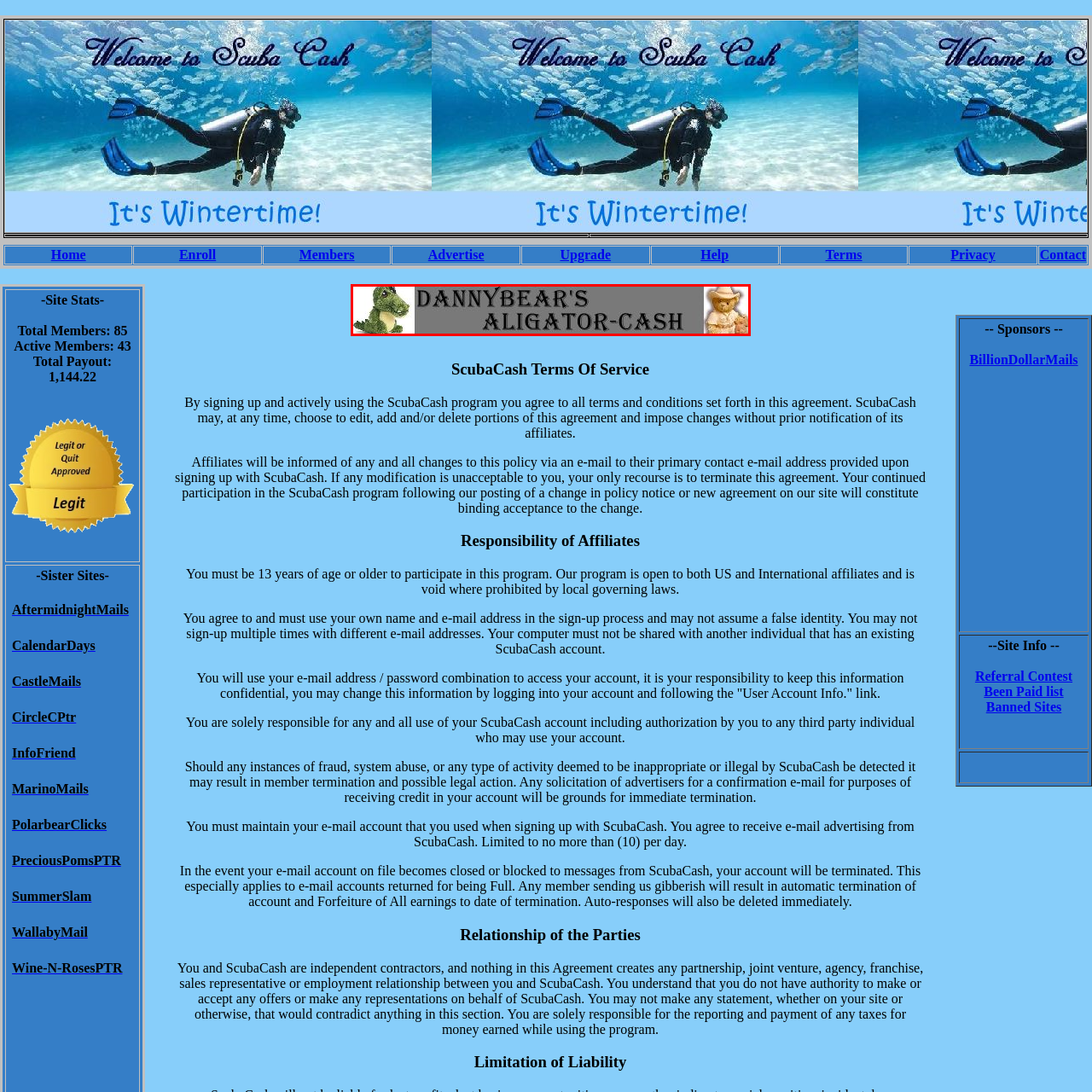Inspect the image surrounded by the red border and give a one-word or phrase answer to the question:
What is the theme of the branding?

Fun and engaging